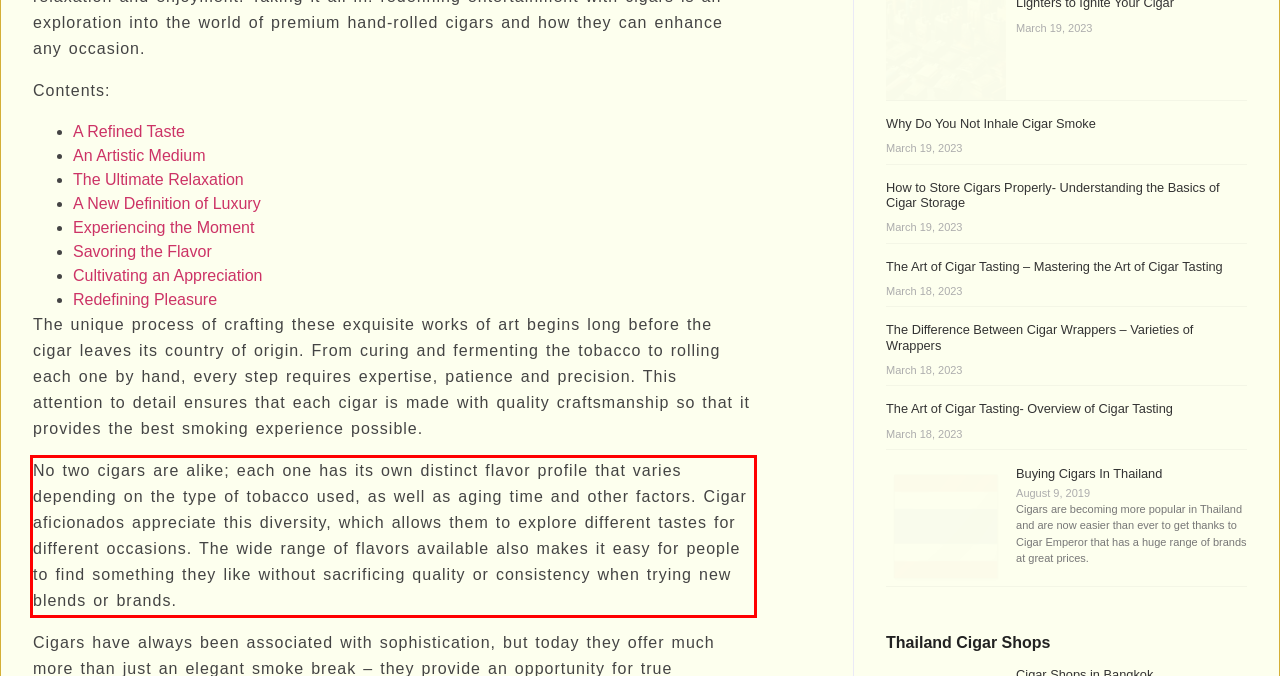Identify and transcribe the text content enclosed by the red bounding box in the given screenshot.

No two cigars are alike; each one has its own distinct flavor profile that varies depending on the type of tobacco used, as well as aging time and other factors. Cigar aficionados appreciate this diversity, which allows them to explore different tastes for different occasions. The wide range of flavors available also makes it easy for people to find something they like without sacrificing quality or consistency when trying new blends or brands.